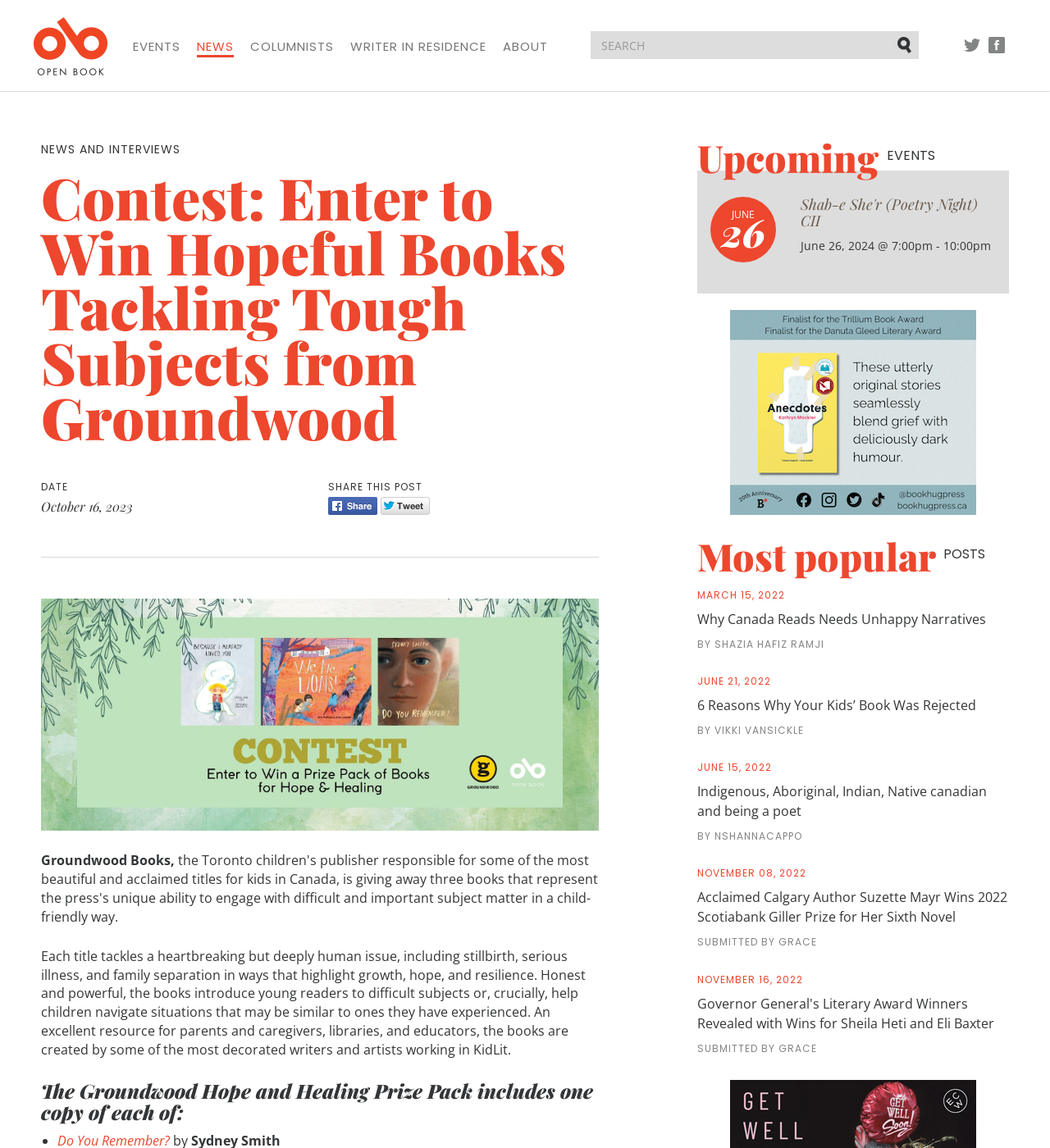Extract the text of the main heading from the webpage.

Contest: Enter to Win Hopeful Books Tackling Tough Subjects from Groundwood